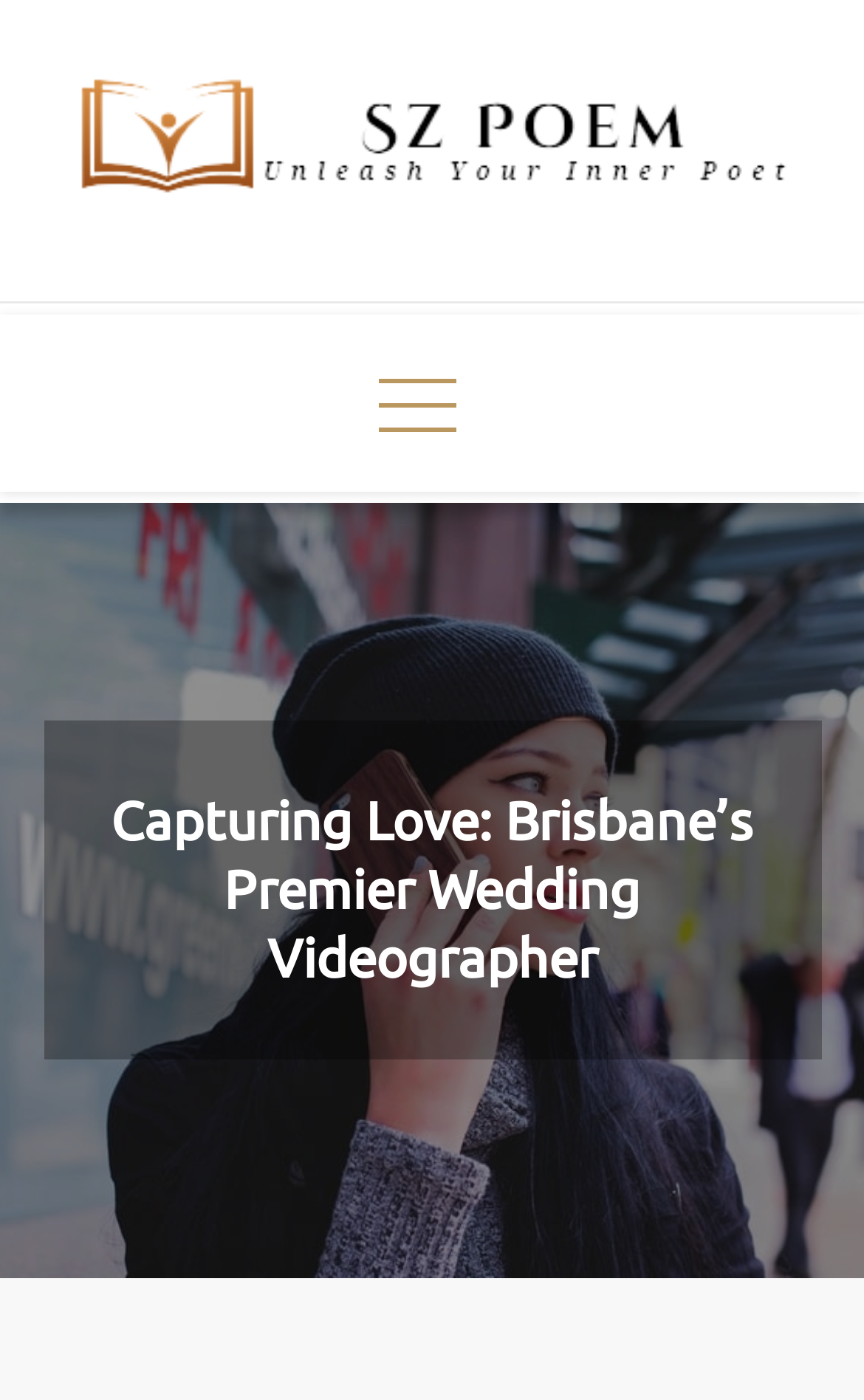Elaborate on the information and visuals displayed on the webpage.

The webpage is about Sz Poem, a wedding videographer based in Brisbane. At the top left, there is a link and an image, both labeled as "Sz Poem", which likely serve as a logo or branding element. Below the logo, there is a heading with the same label, "Sz Poem", followed by a link with the same text. 

To the right of the logo, there is a static text element that reads "Unleash Your Inner Poet". 

A navigation menu labeled "Primary Menu" spans the full width of the page, located below the logo and the static text. Within the menu, there is a button, but its label is not provided.

The main heading of the page, "Capturing Love: Brisbane’s Premier Wedding Videographer", is centered near the bottom of the page, taking up most of the width.